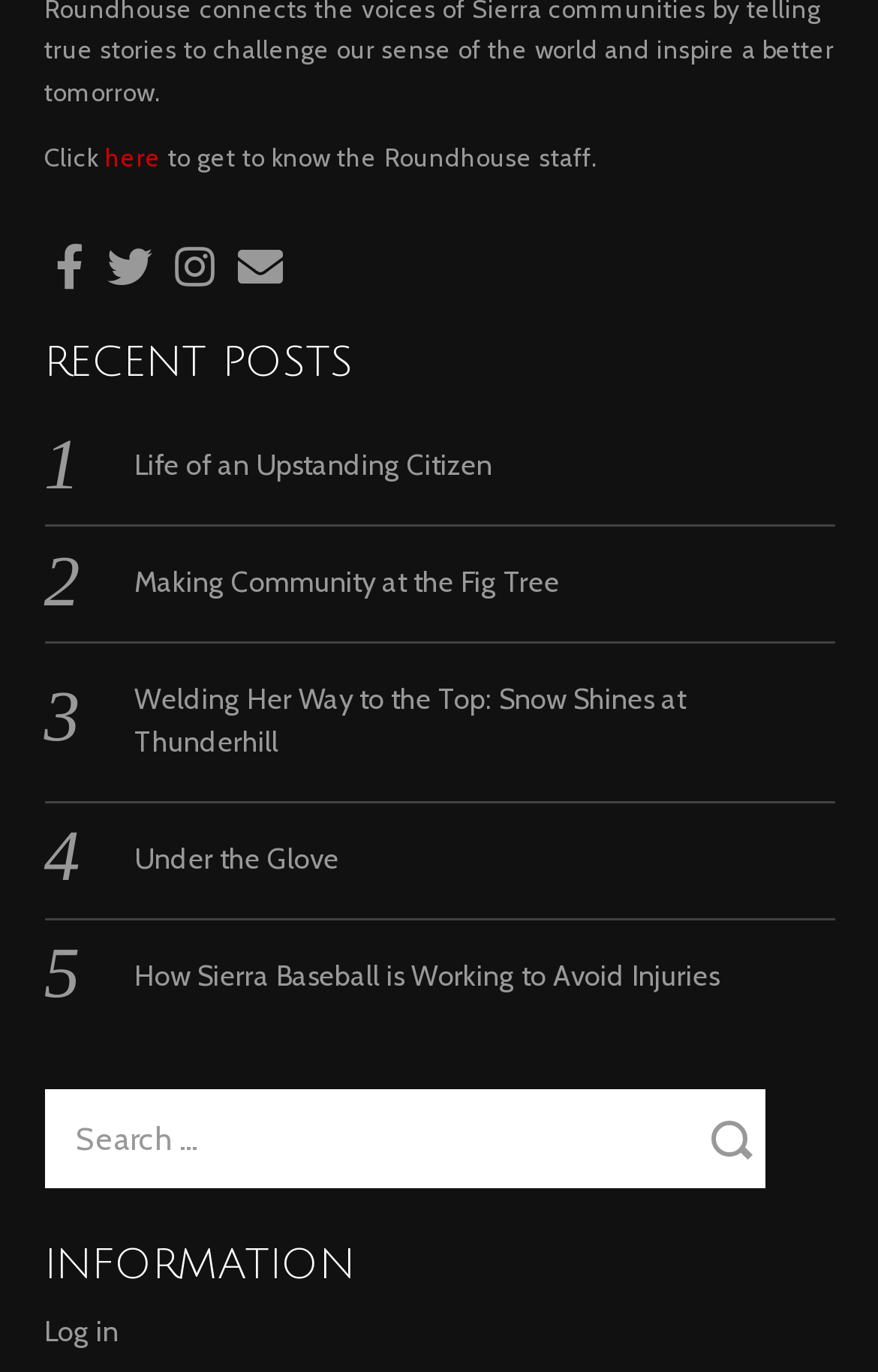Please answer the following question using a single word or phrase: 
What type of content is listed under 'RECENT POSTS'?

Blog posts